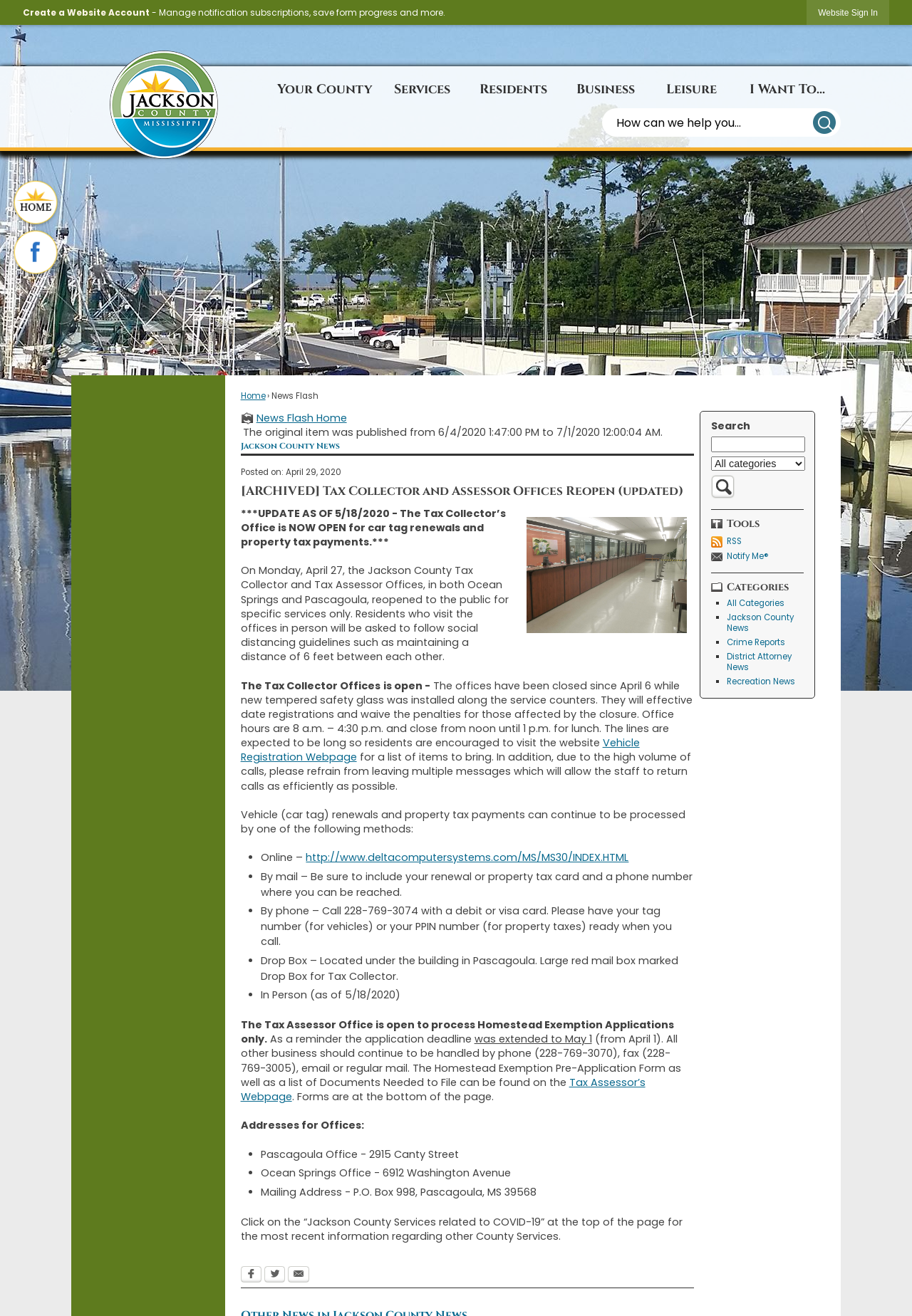Locate the bounding box coordinates of the item that should be clicked to fulfill the instruction: "Search for something".

[0.891, 0.083, 0.916, 0.101]